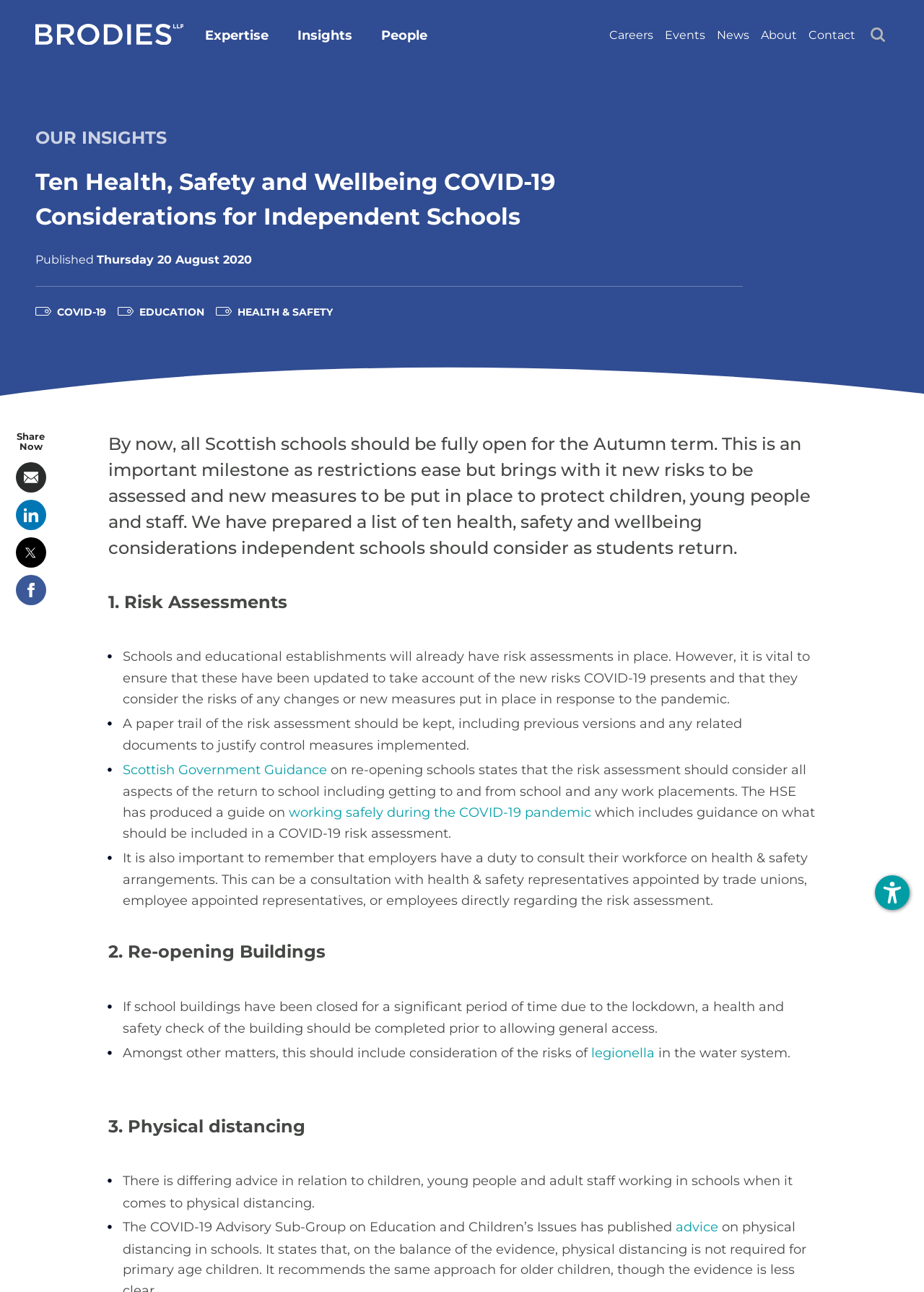Write an exhaustive caption that covers the webpage's main aspects.

This webpage is about "Ten Health, Safety and Wellbeing COVID-19 Considerations for Independent Schools" by Brodies LLP. At the top, there is a small image and a link to the Brodies homepage. Below that, there are two horizontal menus, one with options like "Expertise", "Insights", and "People", and another with options like "Careers", "Events", "News", and "About". 

The main content of the webpage is divided into sections, each with a heading and a brief description. The first section is an introduction, explaining that schools should consider ten health, safety, and wellbeing considerations as students return. 

Below the introduction, there are ten sections, each with a heading and a brief description. The sections are numbered from 1 to 10, and they cover topics like risk assessments, re-opening buildings, physical distancing, and more. Each section has a brief description, and some of them have links to additional resources or guidance.

On the right side of the webpage, there are social media links to share the article via email, LinkedIn, Twitter, or Facebook. At the bottom of the webpage, there is a link to open accessibility tools.